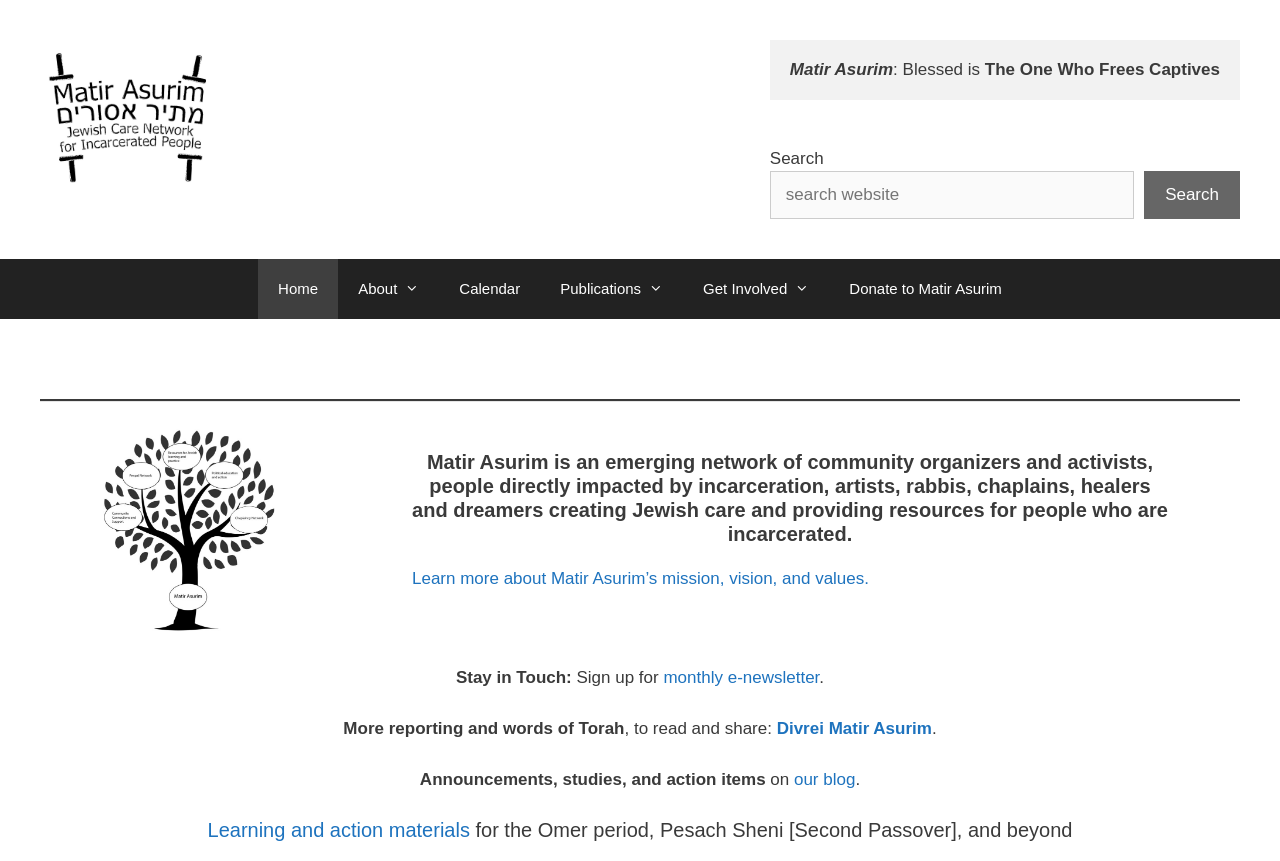Locate the bounding box coordinates of the element to click to perform the following action: 'Read Divrei Matir Asurim'. The coordinates should be given as four float values between 0 and 1, in the form of [left, top, right, bottom].

[0.607, 0.835, 0.728, 0.857]